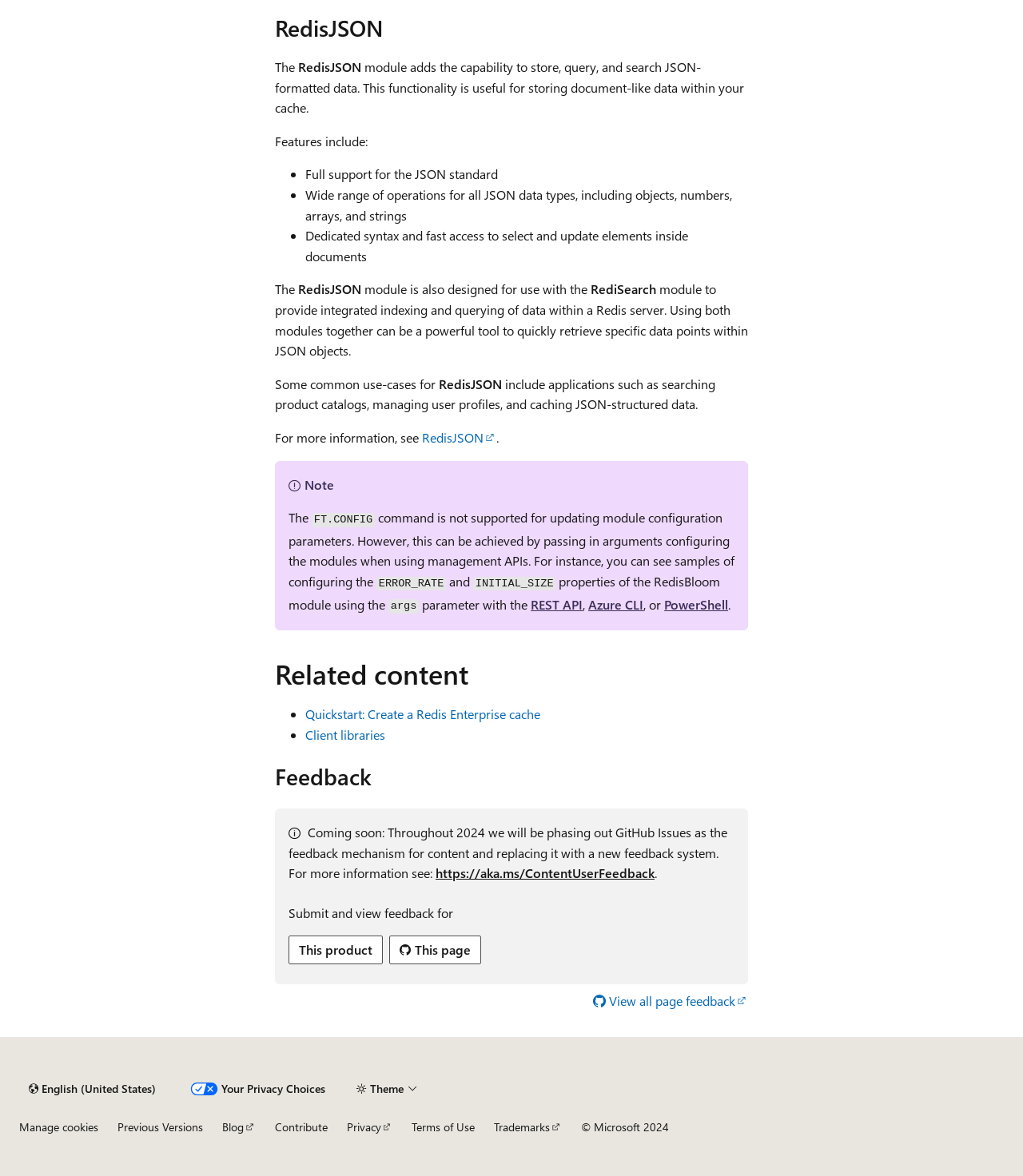Respond with a single word or phrase to the following question: What is the feedback mechanism for content being replaced?

GitHub Issues with a new feedback system